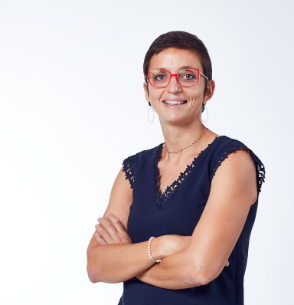What is the color of Laure's top?
Carefully analyze the image and provide a thorough answer to the question.

The caption states that Laure is dressed in a dark navy top with intricate details along the sleeves, which reveals the color of her top as dark navy.